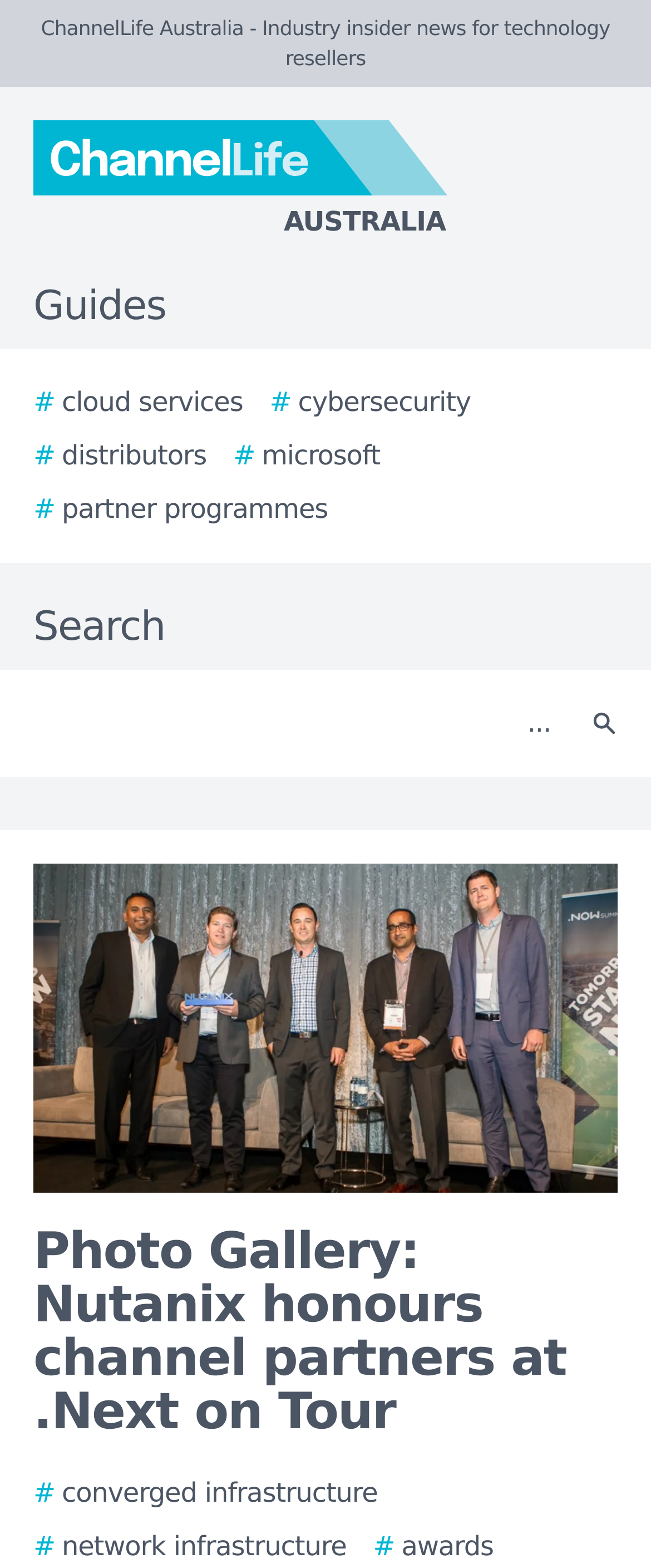Locate the bounding box coordinates of the area that needs to be clicked to fulfill the following instruction: "View the story image". The coordinates should be in the format of four float numbers between 0 and 1, namely [left, top, right, bottom].

[0.051, 0.551, 0.949, 0.761]